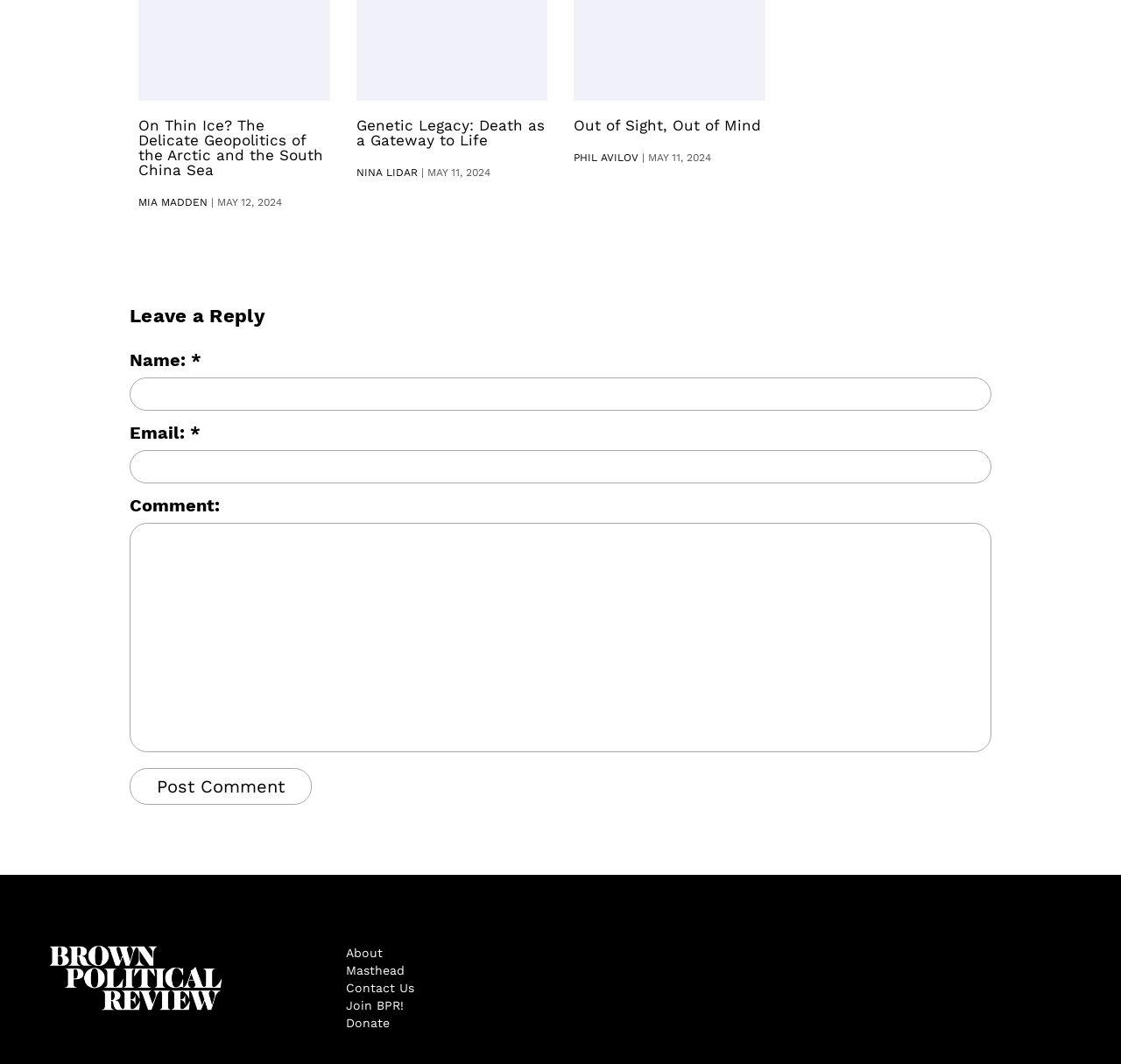How many authors are listed?
Could you answer the question in a detailed manner, providing as much information as possible?

I counted the number of links with names, which are 'MIA MADDEN', 'NINA LIDAR', and 'PHIL AVILOV', so there are 3 authors listed.